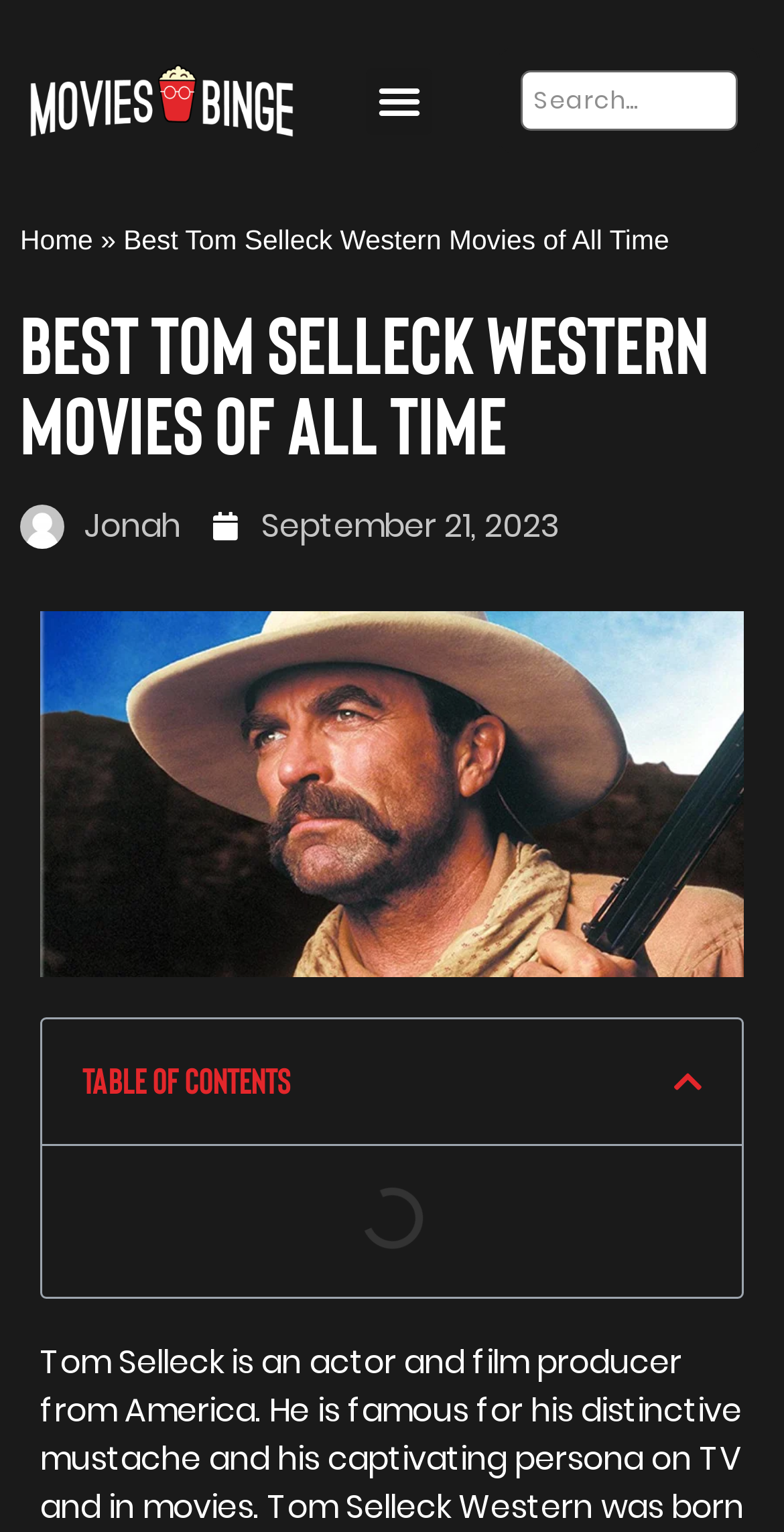Provide a brief response in the form of a single word or phrase:
What is the purpose of the 'Menu Toggle' button?

To open or close the menu